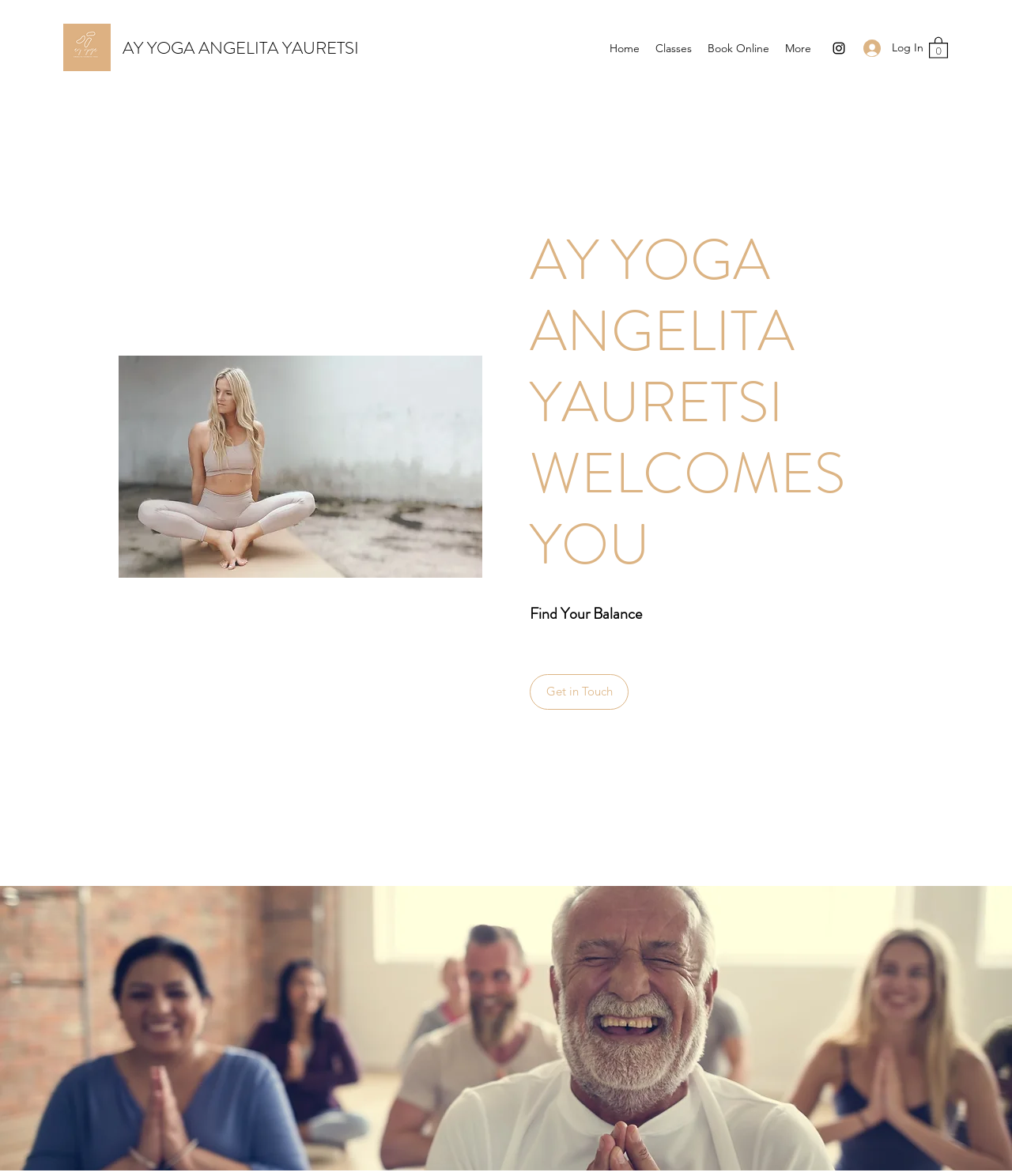Based on the image, give a detailed response to the question: What is the function of the 'Cart' button?

The 'Cart' button is likely used to view the items in the user's shopping cart, allowing them to manage their bookings or purchases.